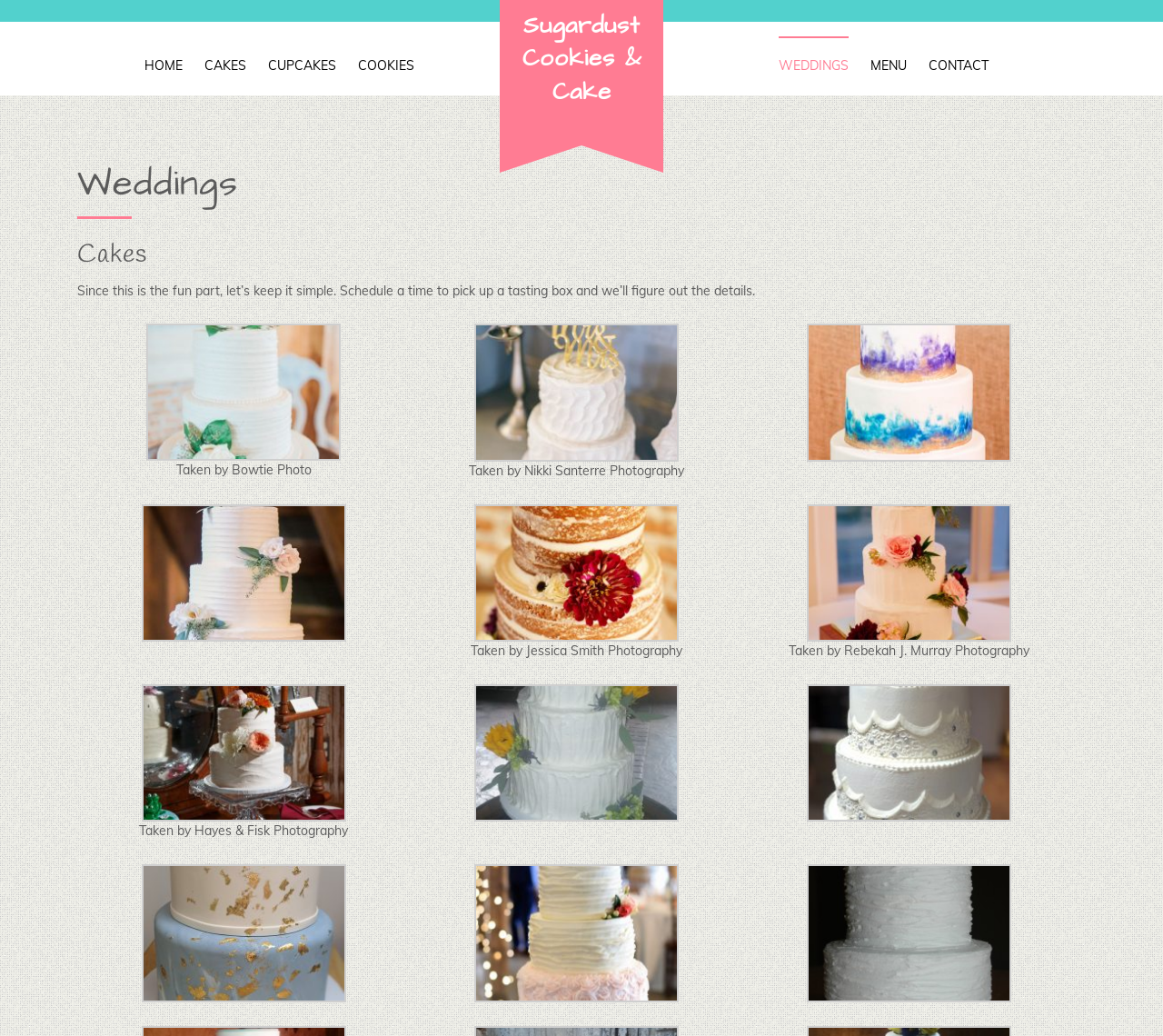Please locate the UI element described by "Sugardust Cookies & Cake" and provide its bounding box coordinates.

[0.449, 0.009, 0.551, 0.104]